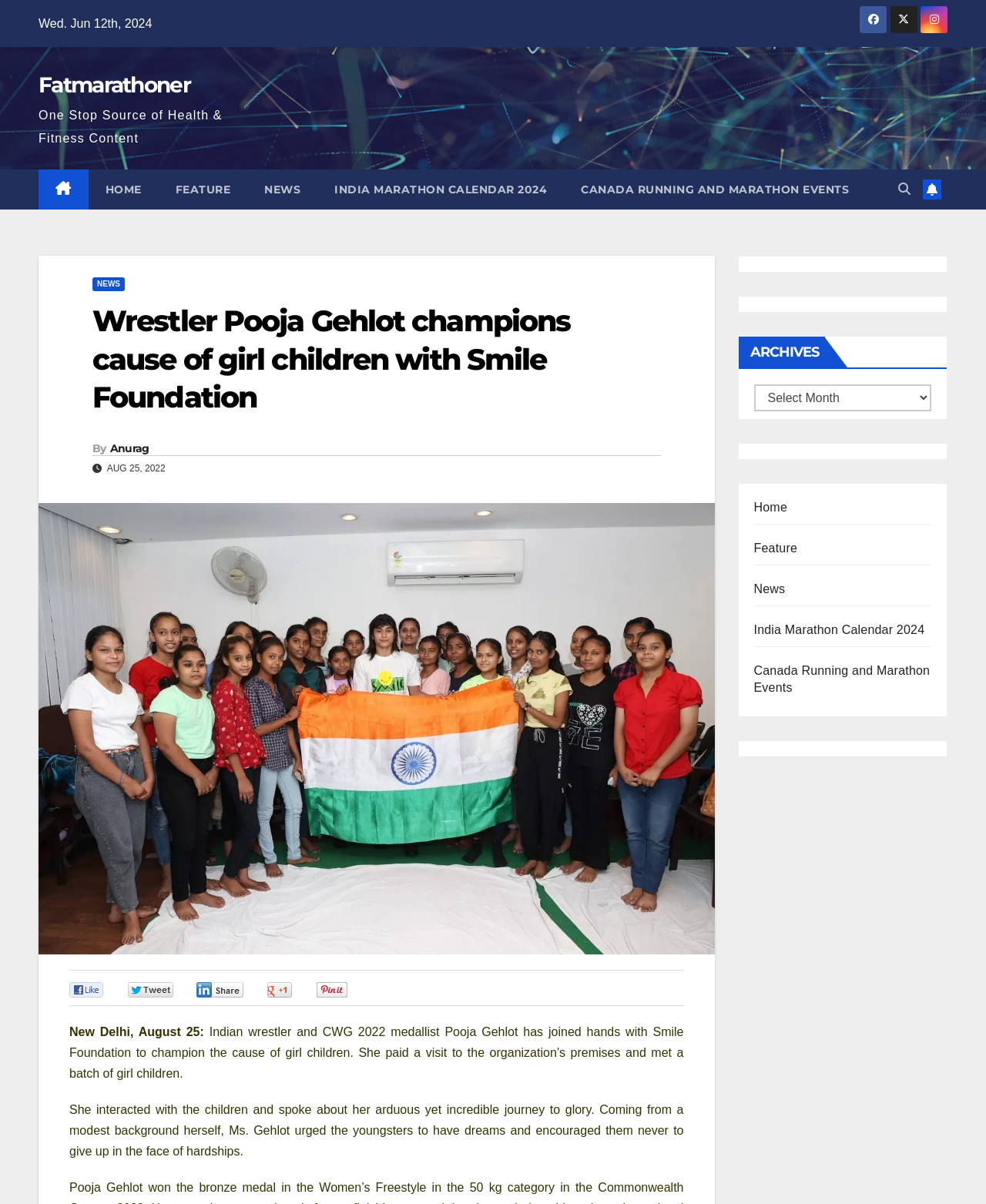What organization did Pooja Gehlot visit?
Provide a detailed answer to the question using information from the image.

According to the webpage content, 'She paid a visit to the organization’s premises and met a batch of girl children.', and earlier it was mentioned that 'Pooja Gehlot has joined hands with Smile Foundation...', so it can be concluded that the organization she visited is Smile Foundation.